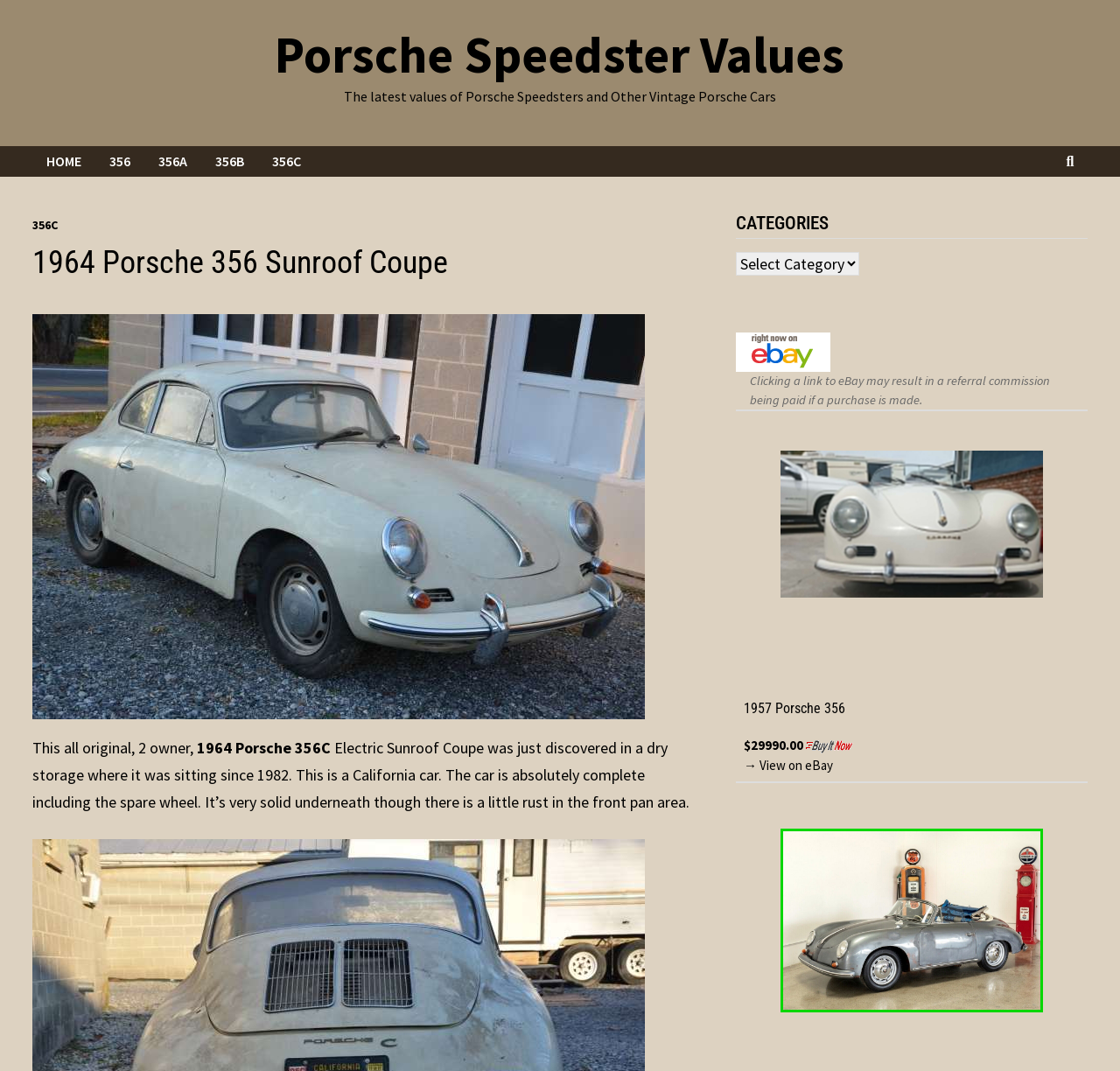Please locate the bounding box coordinates of the element that should be clicked to achieve the given instruction: "Click on HOME".

[0.029, 0.136, 0.085, 0.165]